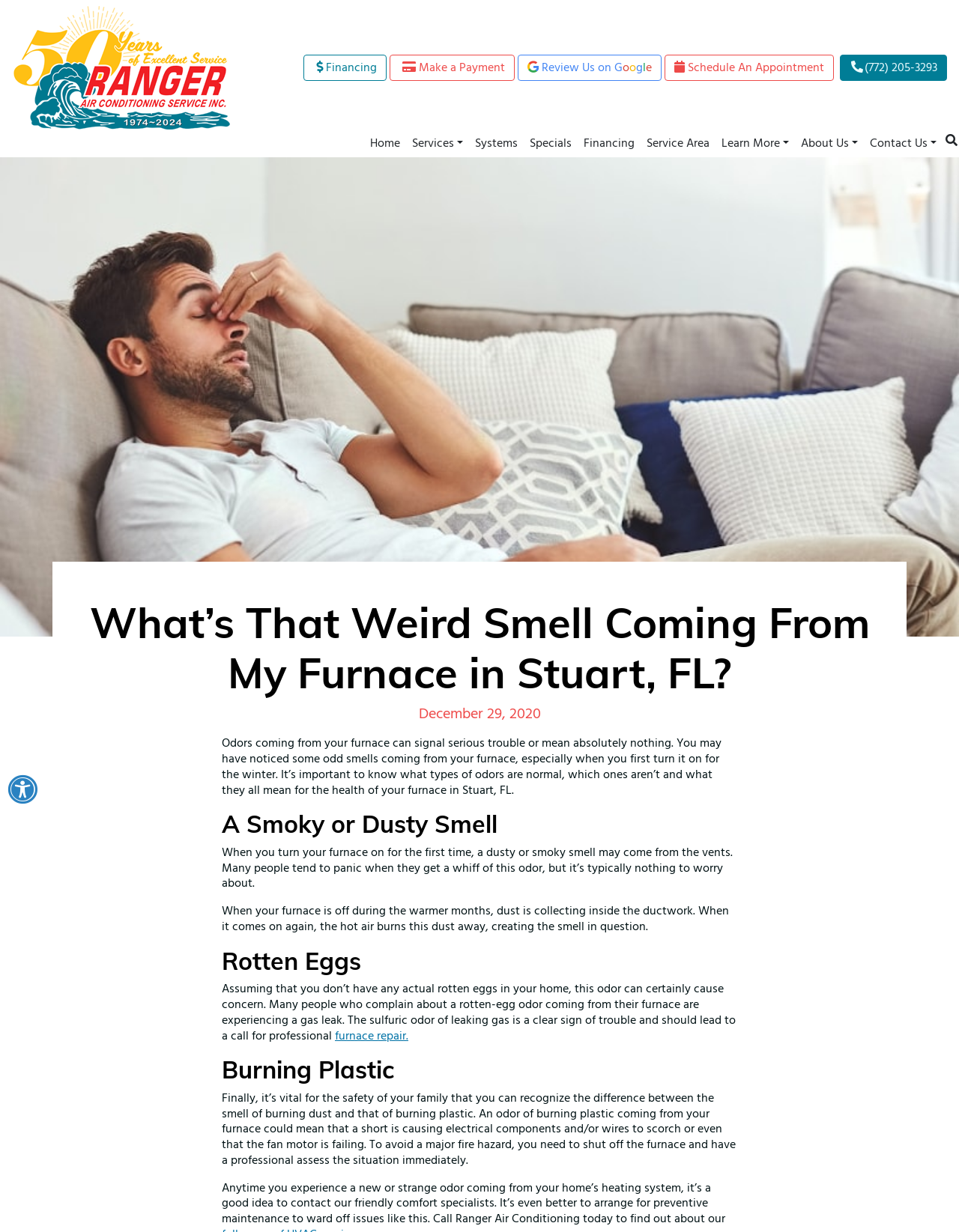Identify the bounding box coordinates of the clickable section necessary to follow the following instruction: "Click the 'Contact Us' link". The coordinates should be presented as four float numbers from 0 to 1, i.e., [left, top, right, bottom].

[0.901, 0.105, 0.983, 0.128]